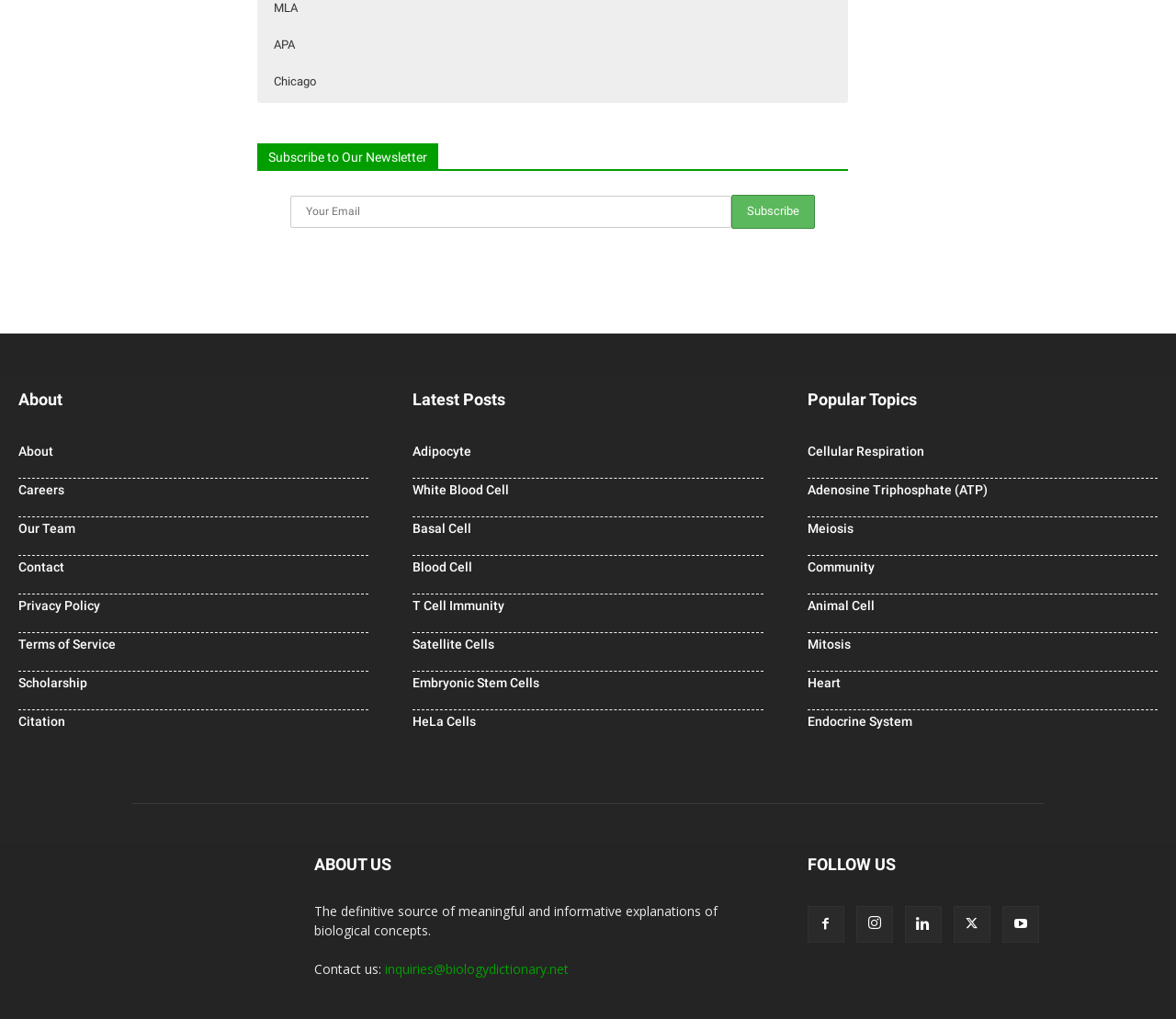Please identify the bounding box coordinates of the clickable region that I should interact with to perform the following instruction: "Follow on Facebook". The coordinates should be expressed as four float numbers between 0 and 1, i.e., [left, top, right, bottom].

[0.686, 0.889, 0.718, 0.925]